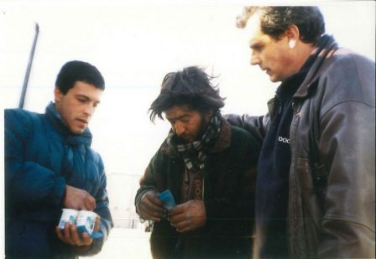What are the two individuals offering to the homeless man?
Using the image, respond with a single word or phrase.

aid